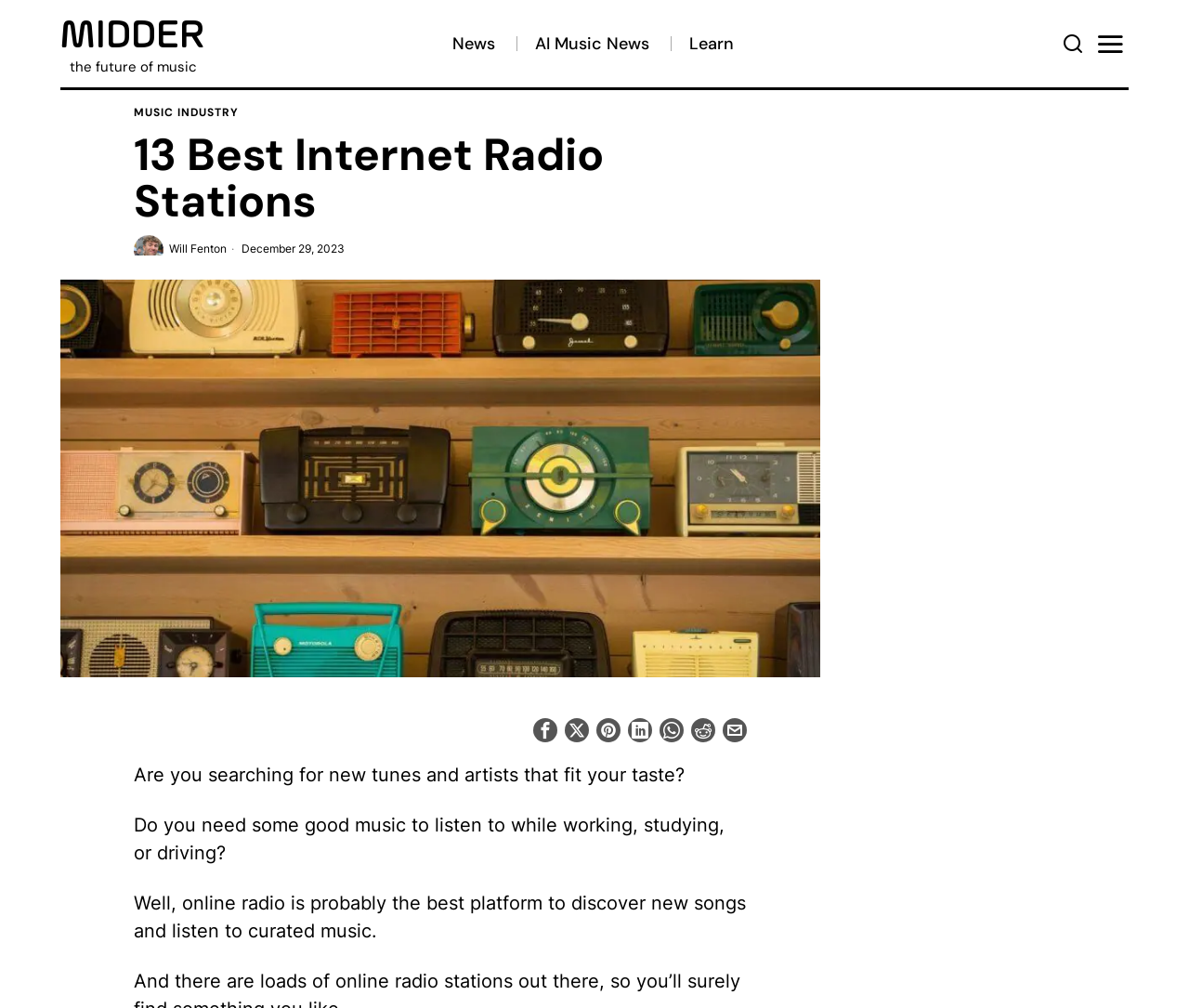Describe all the visual and textual components of the webpage comprehensively.

This webpage is about the 13 best internet radio stations of 2024, offering a diverse range of music genres and exceptional broadcasting quality. At the top, there are several links, including "MIDDER", "News", "AI Music News", and "Learn", positioned horizontally next to each other. Below these links, there is a heading "13 Best Internet Radio Stations" followed by a link "MUSIC INDUSTRY" and another link "Will Fenton". 

To the right of these links, there is a date "December 29, 2023" displayed. Below the heading, there is a large figure taking up most of the width of the page, which is an image related to the best internet radio stations. 

At the bottom of the page, there are several tooltips for social media platforms, including Facebook, Pinterest, Linkedin, Whatsapp, Reddit, and Email, positioned horizontally next to each other. Above these tooltips, there are three paragraphs of text. The first paragraph asks if the user is searching for new tunes and artists that fit their taste. The second paragraph asks if the user needs some good music to listen to while working, studying, or driving. The third paragraph explains that online radio is probably the best platform to discover new songs and listen to curated music.